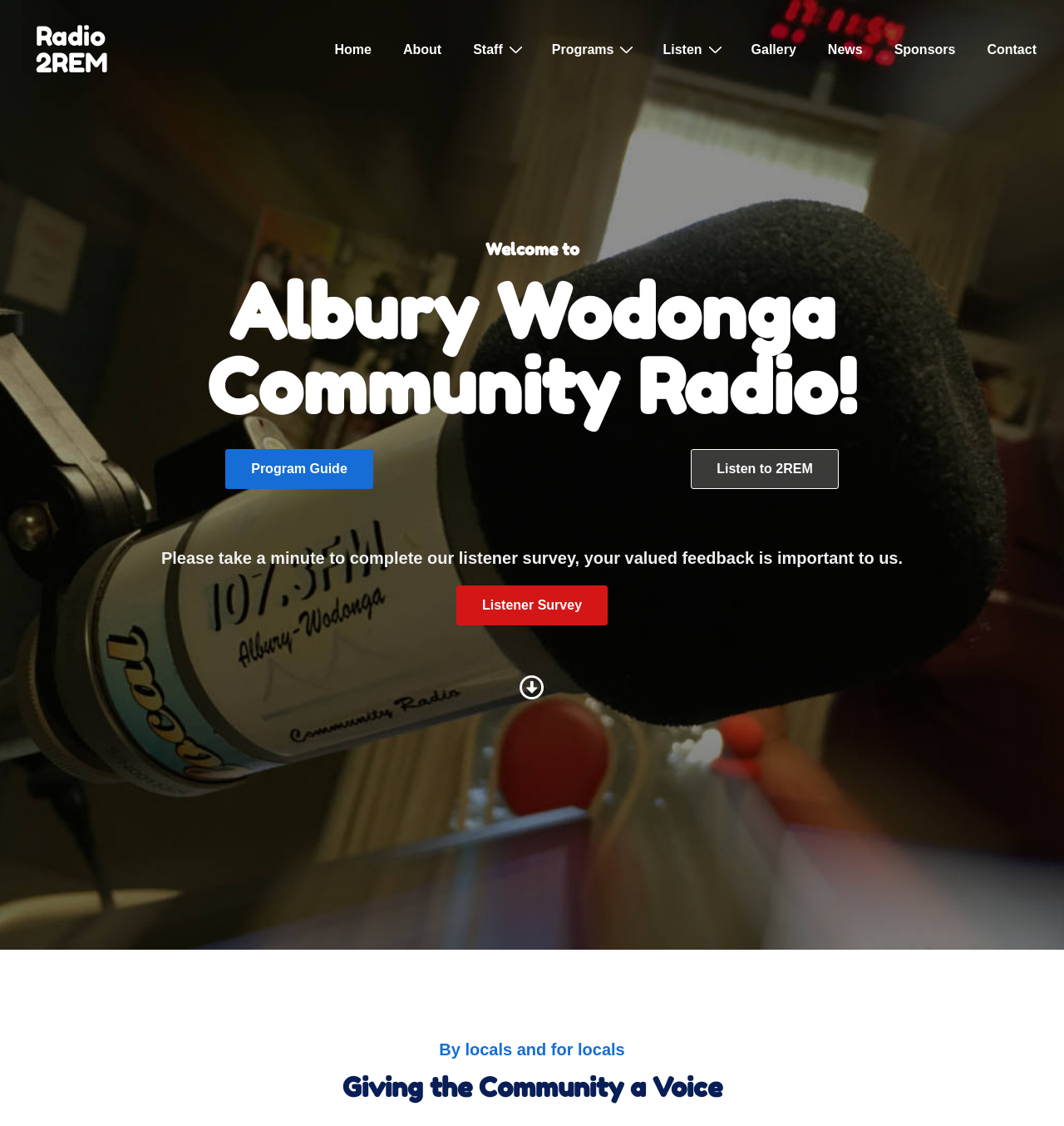Please identify the bounding box coordinates of the region to click in order to complete the task: "Go to the About page". The coordinates must be four float numbers between 0 and 1, specified as [left, top, right, bottom].

[0.365, 0.027, 0.429, 0.062]